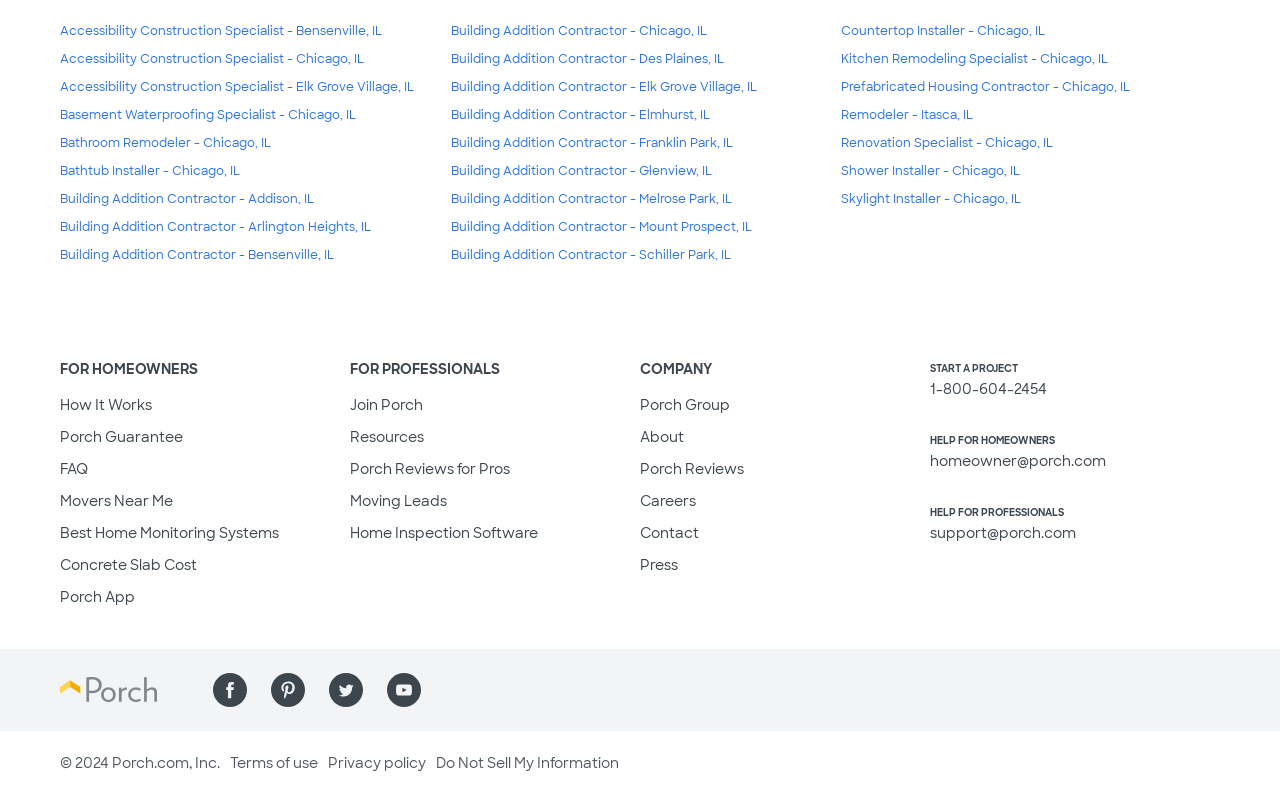Answer the question in a single word or phrase:
What type of professionals can join Porch?

Contractors and pros